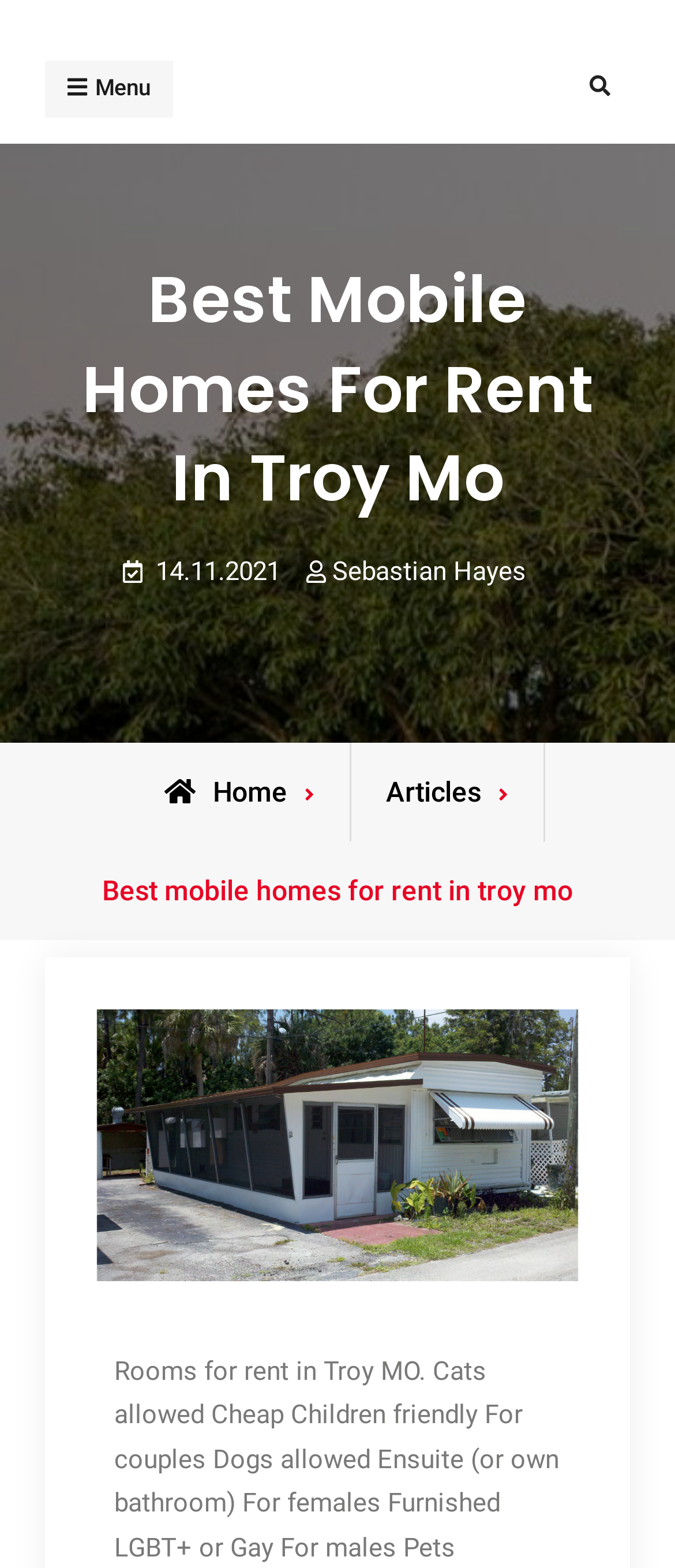Craft a detailed narrative of the webpage's structure and content.

The webpage appears to be a rental listing page, specifically for mobile homes in Troy, MO. At the top left, there is a link to "lead Mcompanies" and a button with a menu icon. To the right of these elements, there is a search link with a magnifying glass icon. 

Below these top elements, the main heading "Best Mobile Homes For Rent In Troy Mo" is prominently displayed. Underneath the heading, there are two links: one with a date "14.11.2021" and another with the name "Sebastian Hayes". 

Further down the page, there is a breadcrumbs section that spans the full width of the page. Within this section, there are three links: "Home", "Articles", and a static text element that repeats the title "Best mobile homes for rent in troy mo".